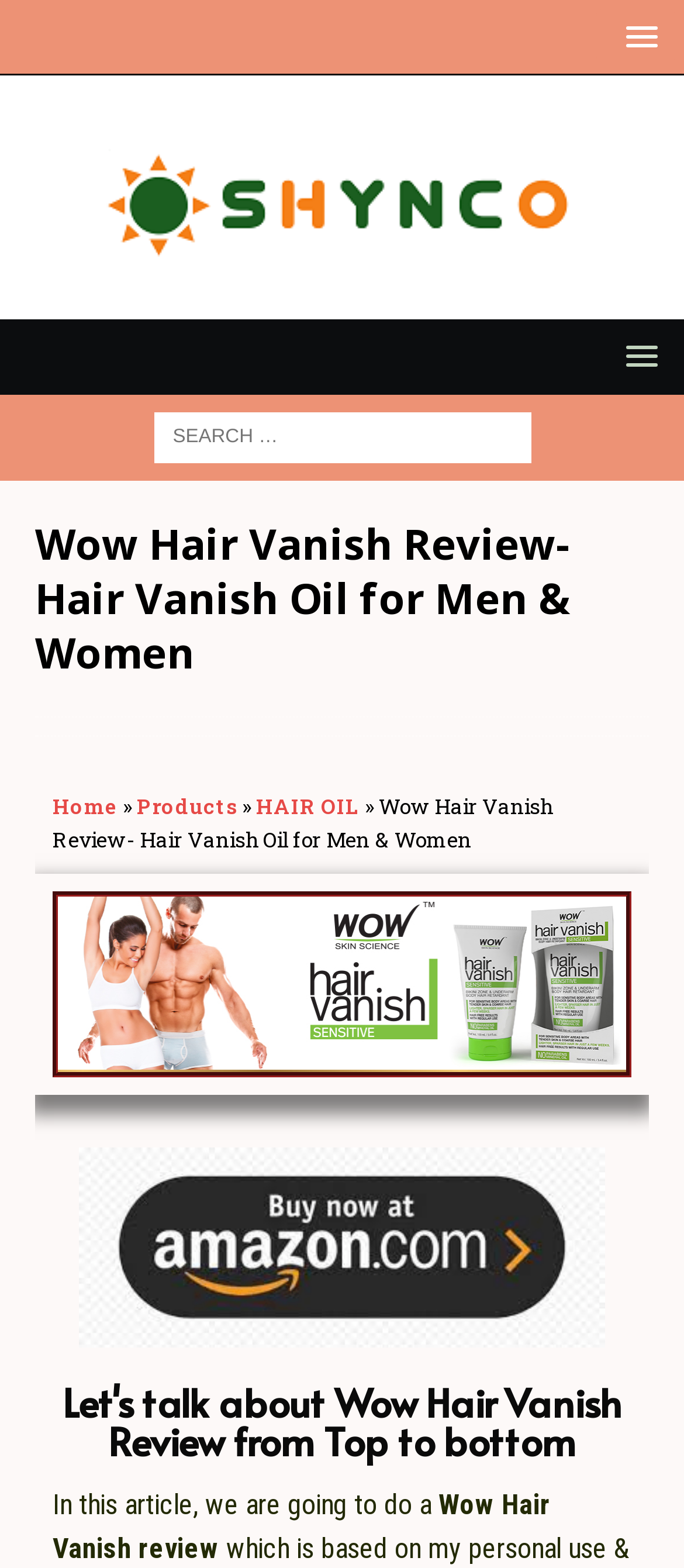Locate the UI element described by alt="shynco logo" and provide its bounding box coordinates. Use the format (top-left x, top-left y, bottom-right x, bottom-right y) with all values as floating point numbers between 0 and 1.

[0.115, 0.157, 0.885, 0.179]